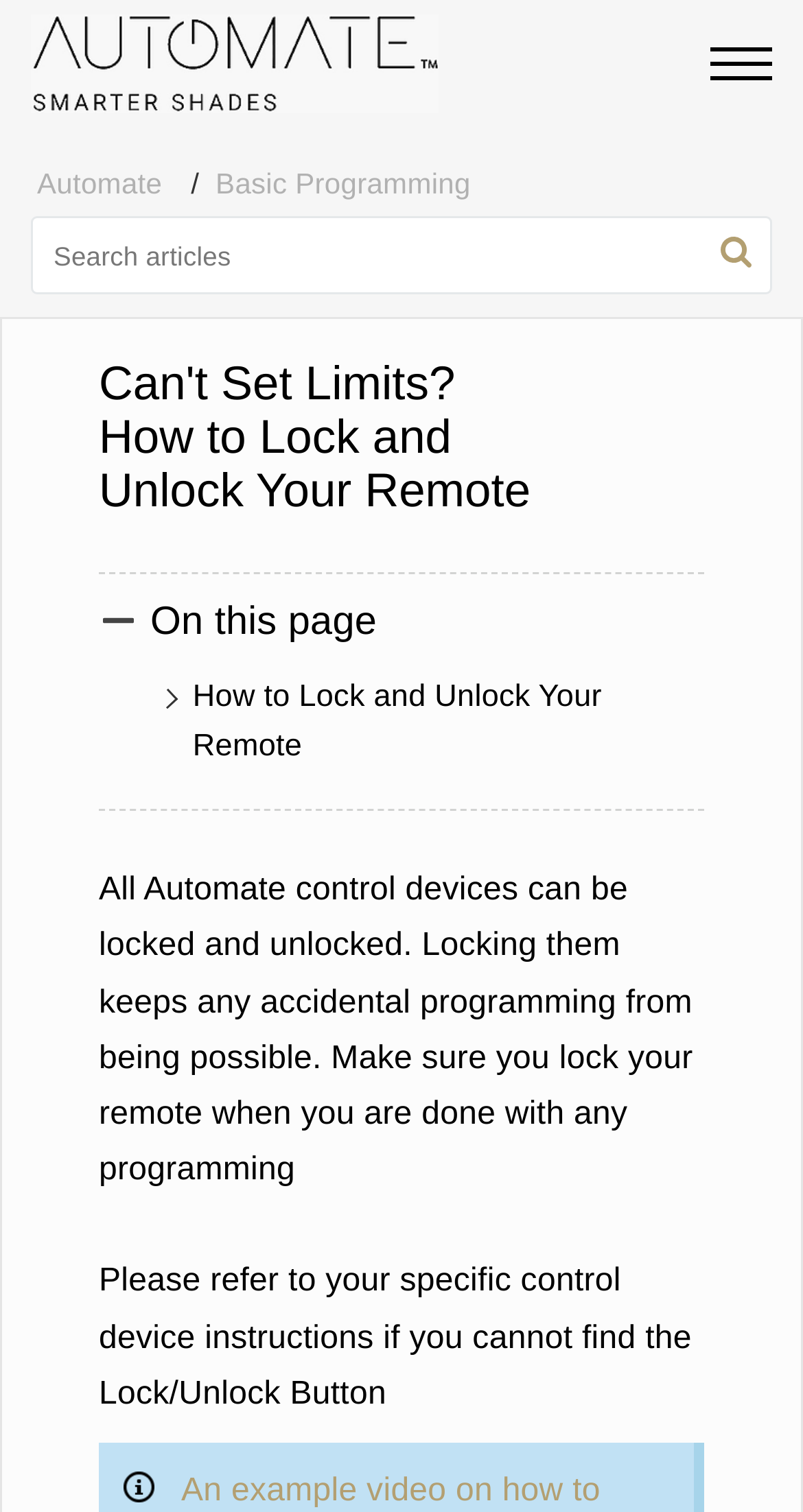Offer an extensive depiction of the webpage and its key elements.

The webpage is about locking and unlocking a Paradigm remote control device. At the top-left corner, there is a link and an image with the same bounding box coordinates, suggesting they are combined. Below this, there is a navigation section with breadcrumbs, containing two links, "Automate" and "Basic Programming", positioned side by side.

To the right of the navigation section, there is a search bar with a textbox and a search button. The search button has an image inside it. Above the search bar, there is a heading with the title "Can't Set Limits? How to Lock and Unlock Your Remote". 

Below the heading, there is an image, followed by a static text "On this page". Next to this text, there is a link "How to Lock and Unlock Your Remote". The main content of the webpage starts below this link, with a static text explaining the purpose of locking and unlocking the remote control device. This text is followed by another static text providing additional instructions.

At the very bottom of the page, there is a small image. Overall, the webpage has a simple layout with a focus on providing instructional content.